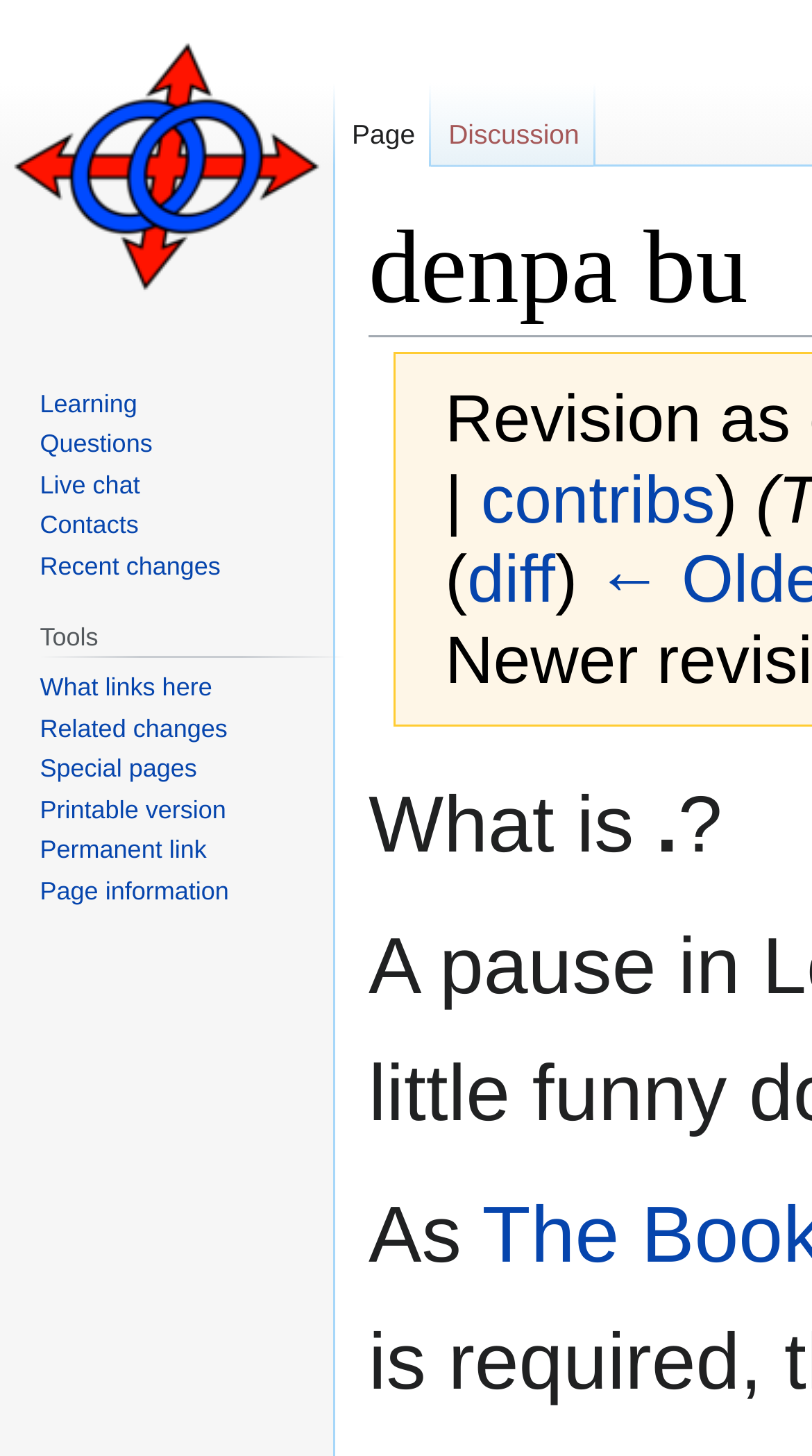Kindly respond to the following question with a single word or a brief phrase: 
What is the shortcut key for the 'Page' link?

Alt+c